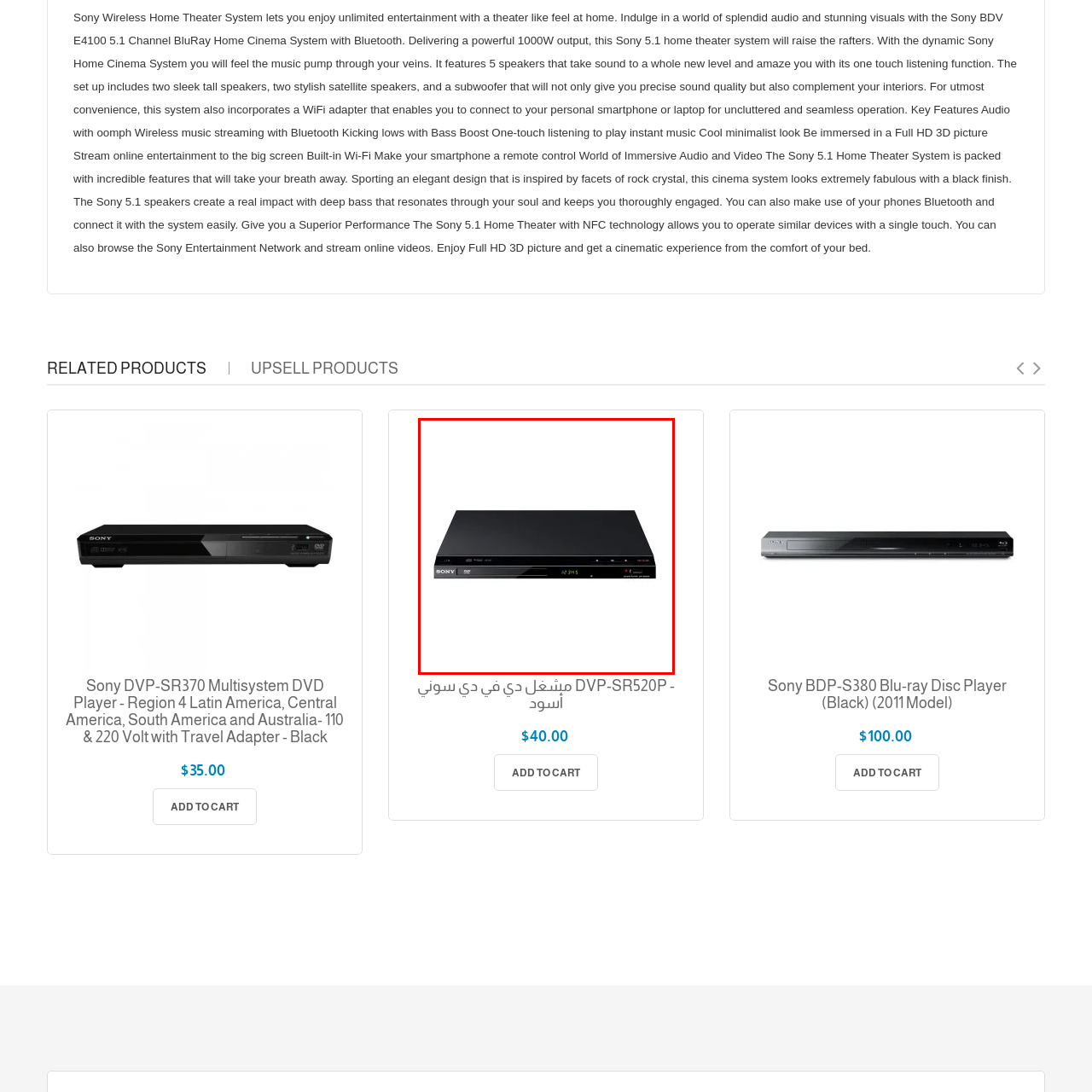Generate a thorough description of the part of the image enclosed by the red boundary.

The image features the **Sony DVP-SR370 Multisystem DVD Player**, designed for versatile entertainment across multiple regions, specifically compatible with regions 4, which includes Latin America, Central America, South America, and Australia. This sleek black device combines modern aesthetics with functionality, making it an ideal addition to any home theater setup. It operates on both 110 and 220 volts, accommodating various power sources, and comes with a travel adapter for added convenience.

With compact dimensions and a minimalist design, the DVP-SR370 not only complements existing décor but also provides seamless playback for all types of DVDs. Its user-friendly interface allows for straightforward navigation, ensuring a hassle-free viewing experience. This DVD player is perfect for enjoying classic films, new releases, and a wide array of movies from different regions, all while providing exceptional video quality. Whether at home or on the go, the Sony DVP-SR370 enhances entertainment options, making it a reliable choice for DVD enthusiasts.